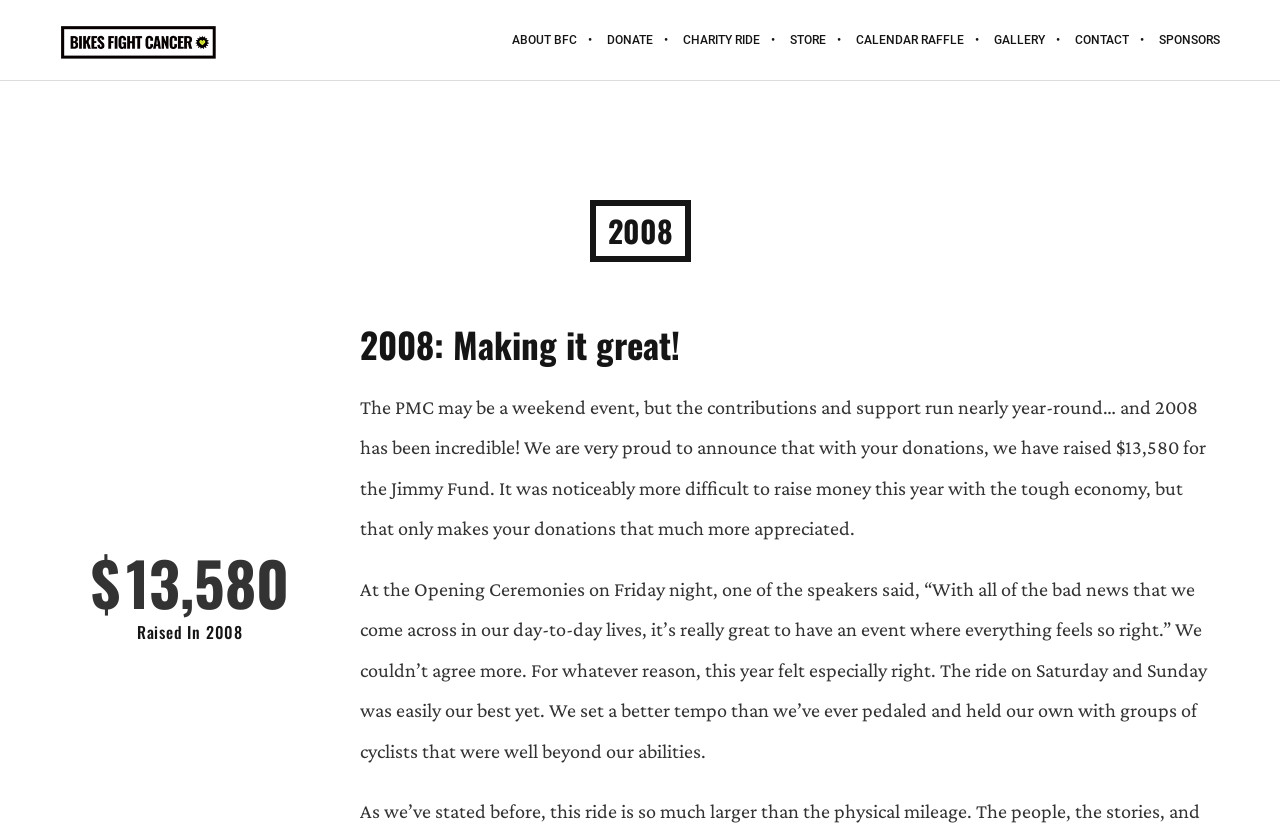Use a single word or phrase to answer this question: 
How much money was raised in 2008?

$13,580